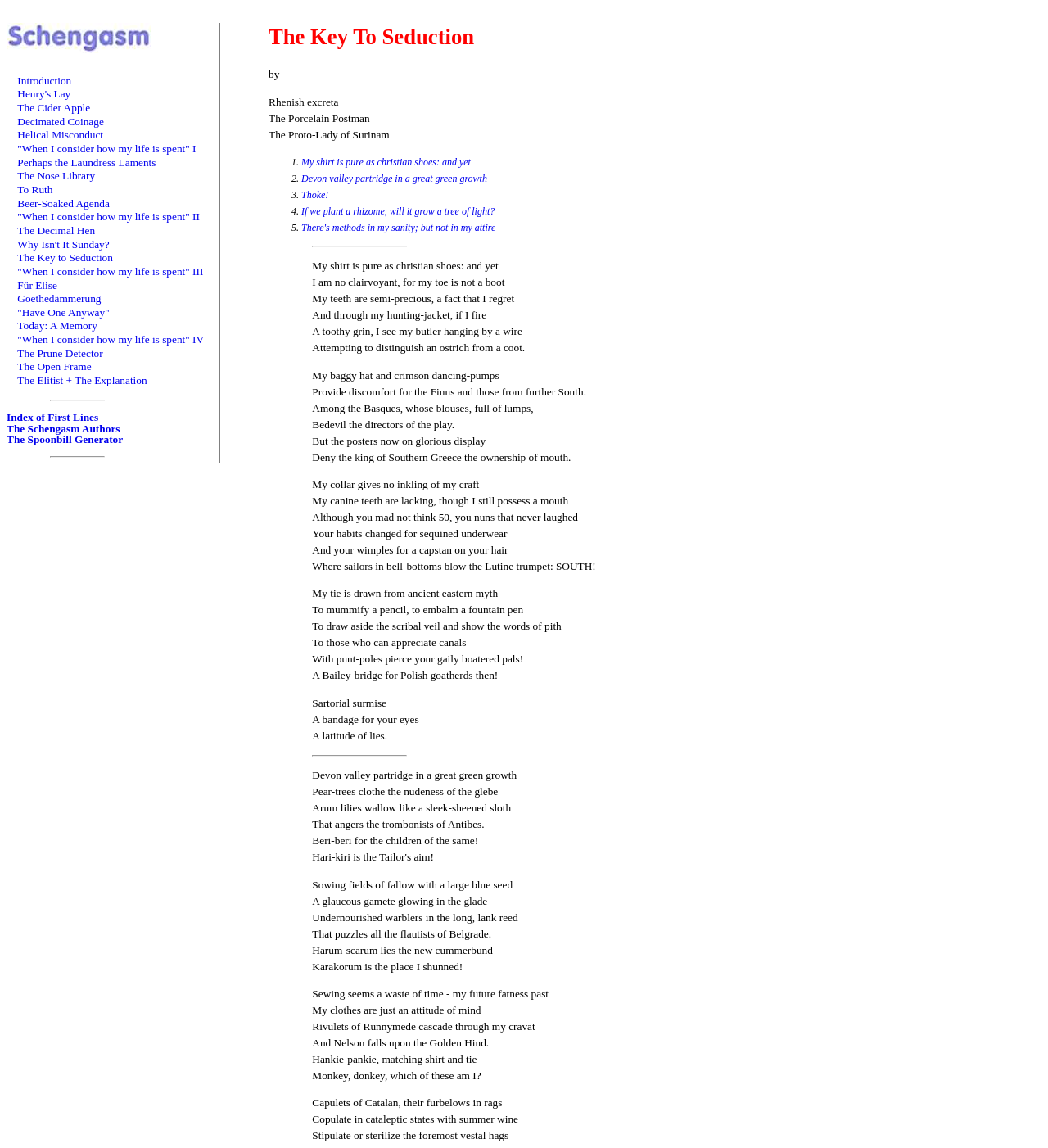Provide a brief response to the question below using a single word or phrase: 
What is the orientation of the separator at [0.048, 0.348, 0.1, 0.35]?

Horizontal